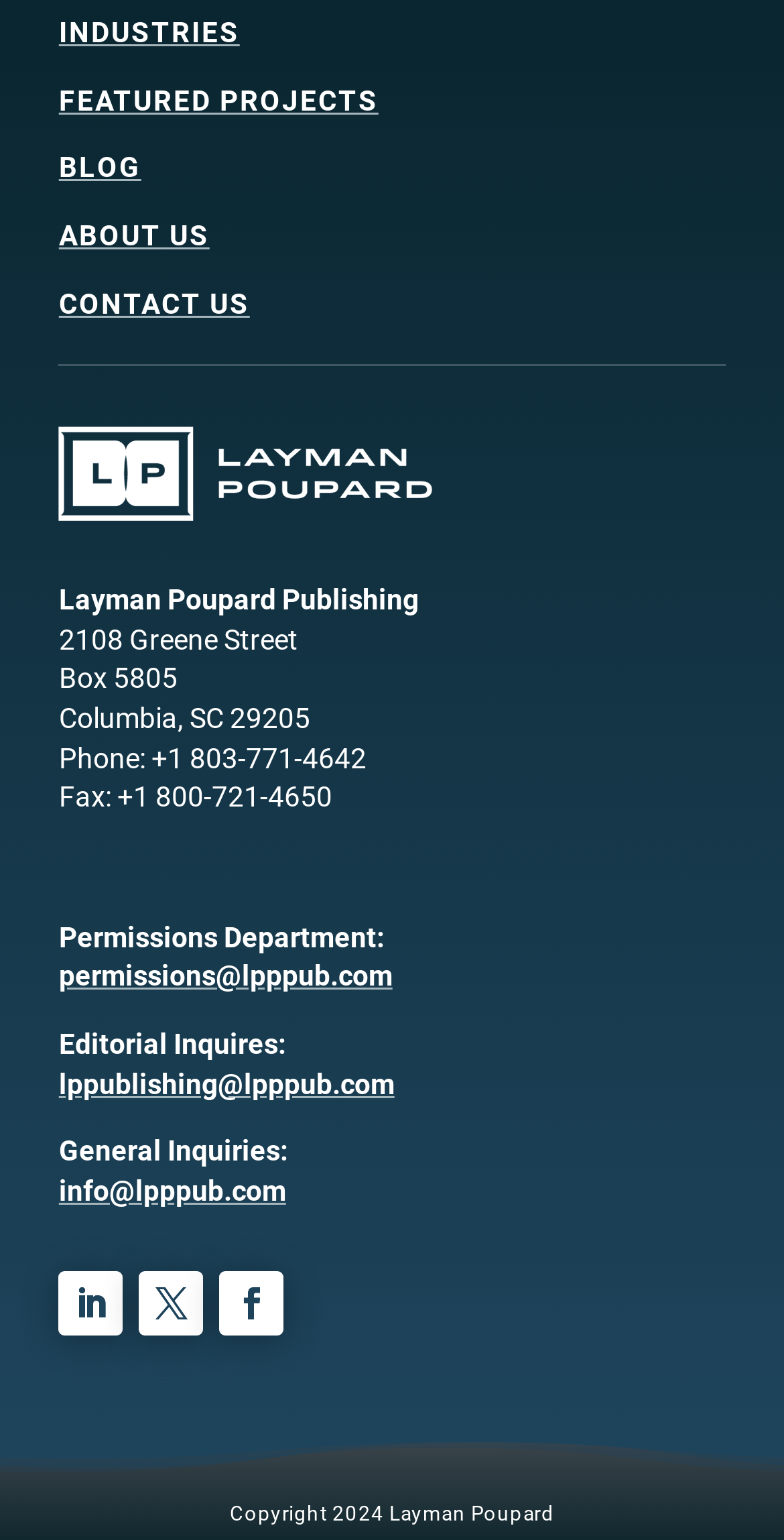What is the phone number?
Based on the image, provide your answer in one word or phrase.

+1 803-771-4642